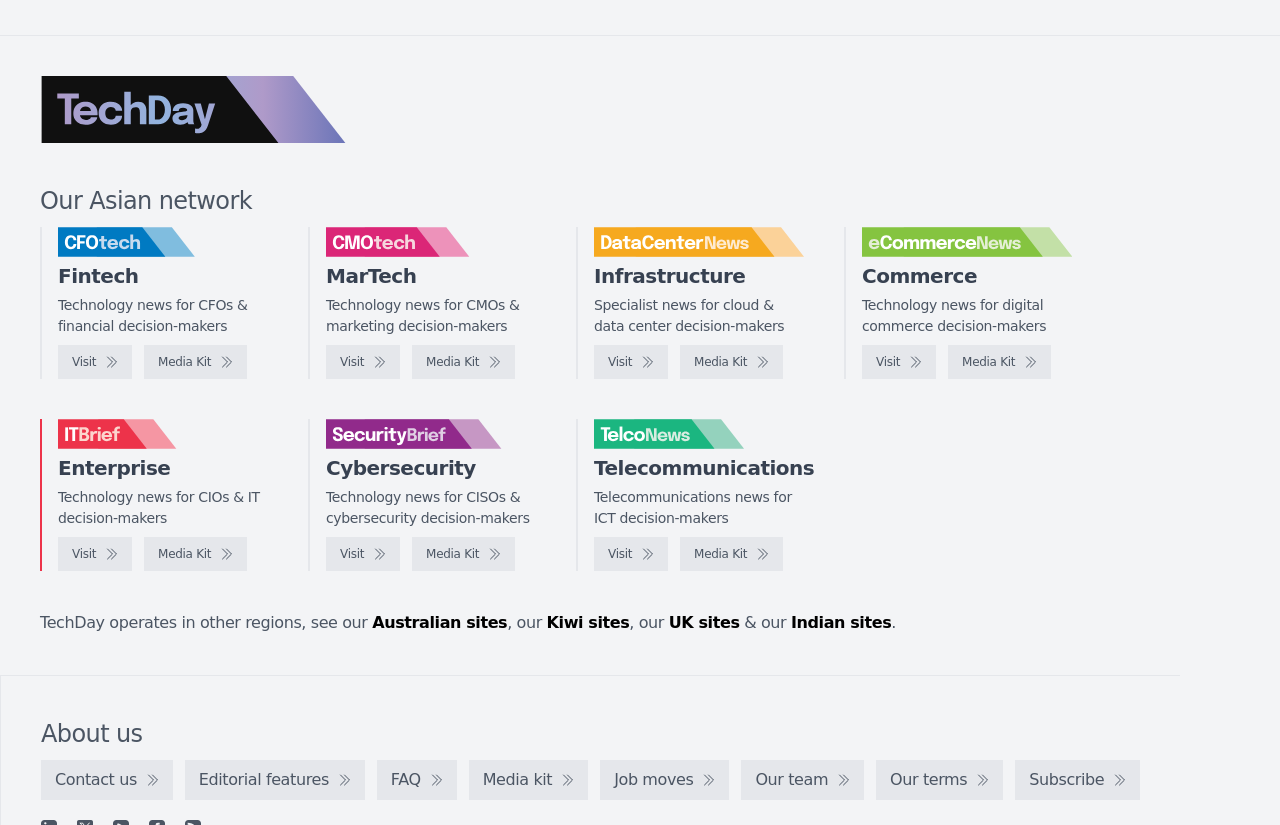Identify the bounding box coordinates of the section that should be clicked to achieve the task described: "View Media Kit of CMOtech".

[0.322, 0.418, 0.402, 0.459]